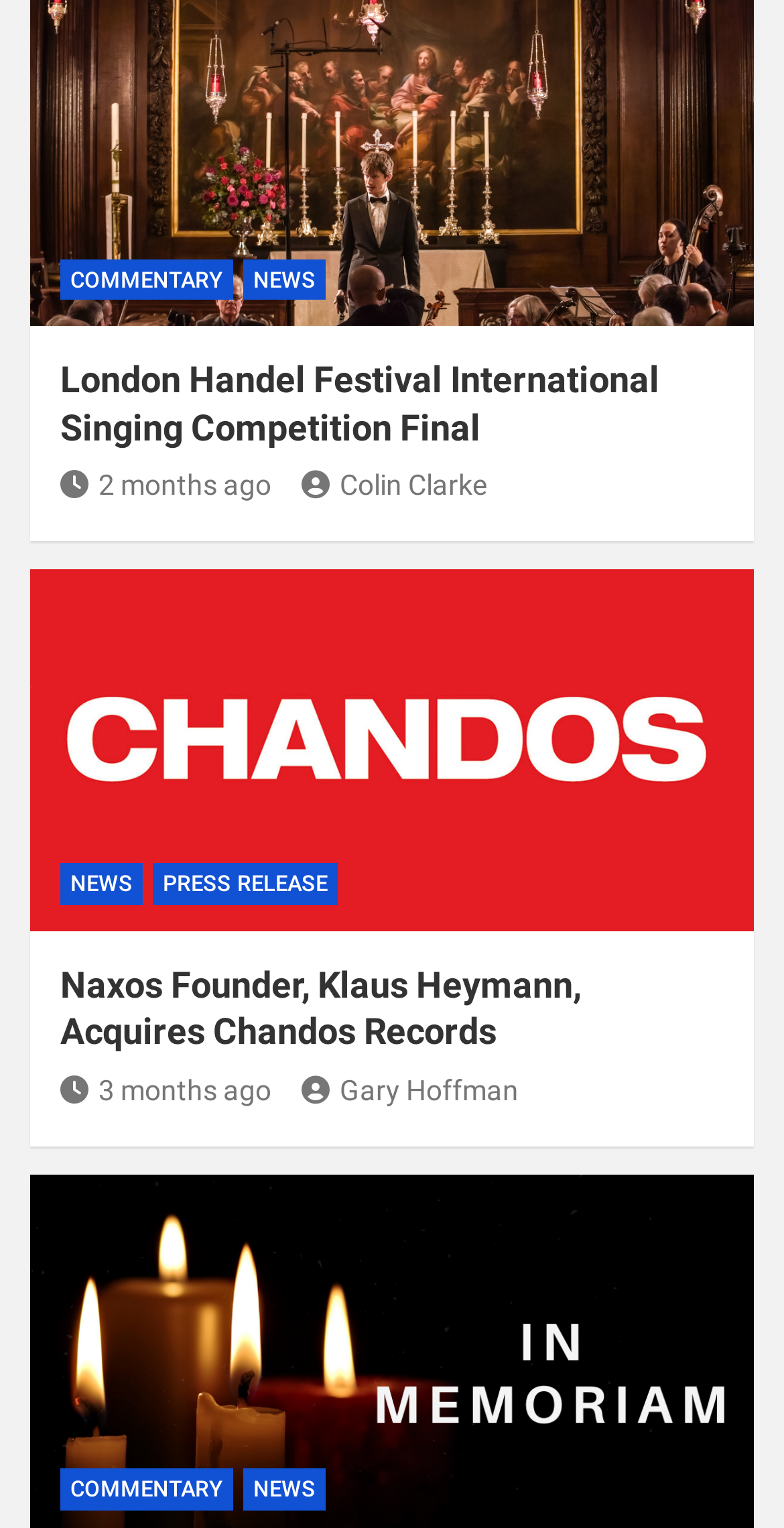Respond with a single word or short phrase to the following question: 
What is the time period of the news articles?

2-3 months ago